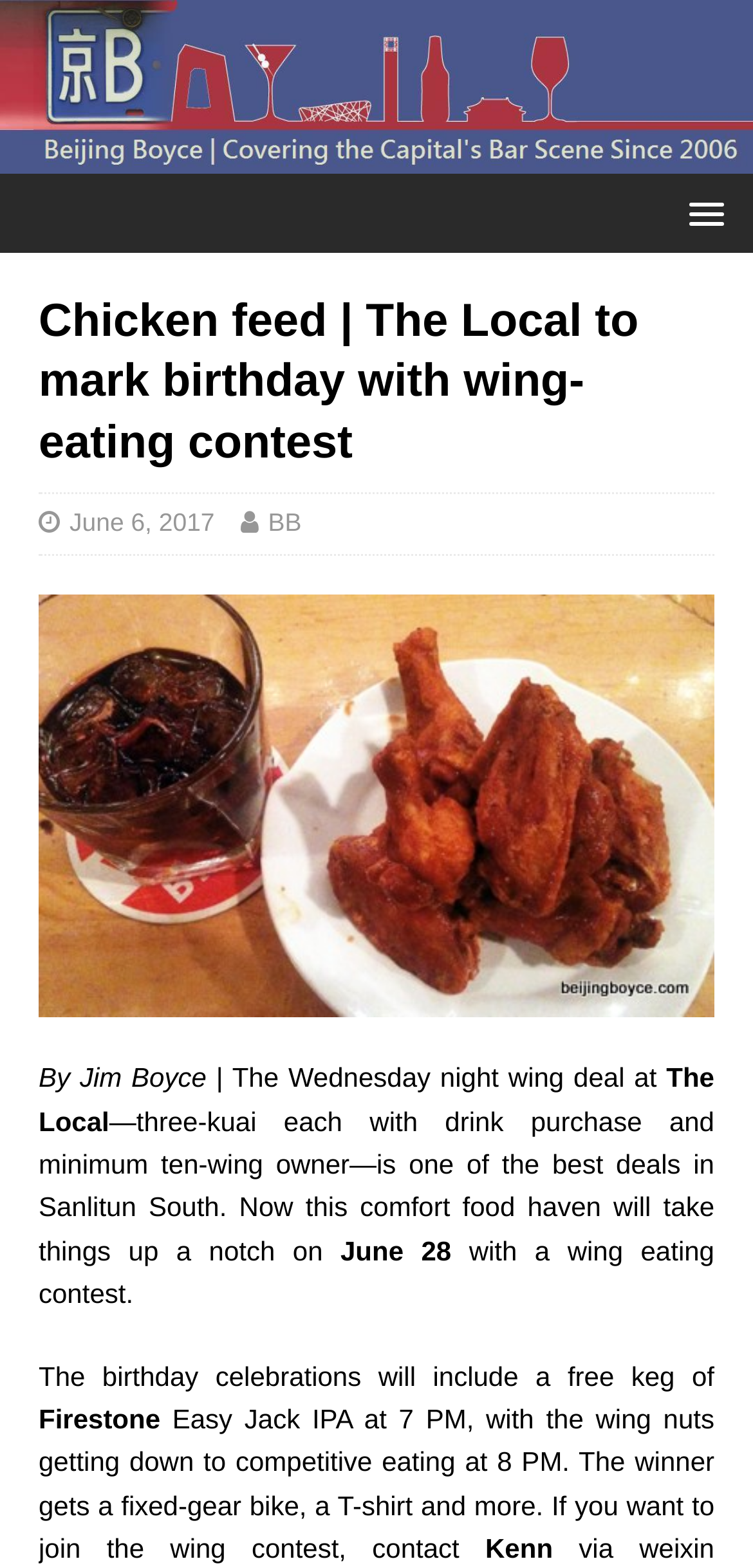Give a concise answer of one word or phrase to the question: 
Who should be contacted to join the wing-eating contest?

Kenn